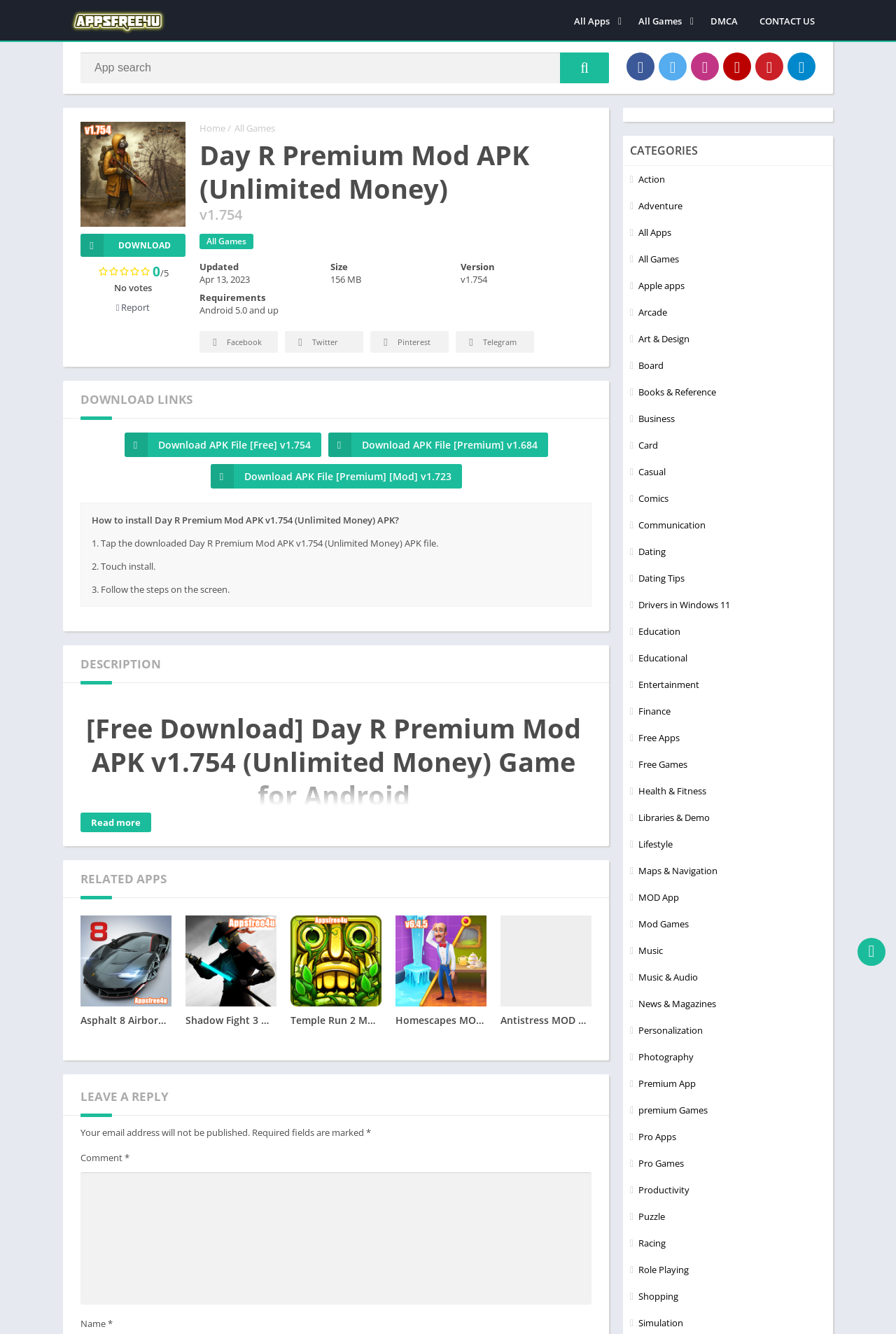Provide the bounding box coordinates for the UI element that is described as: "Download APK File [Premium] v1.684".

[0.366, 0.324, 0.611, 0.343]